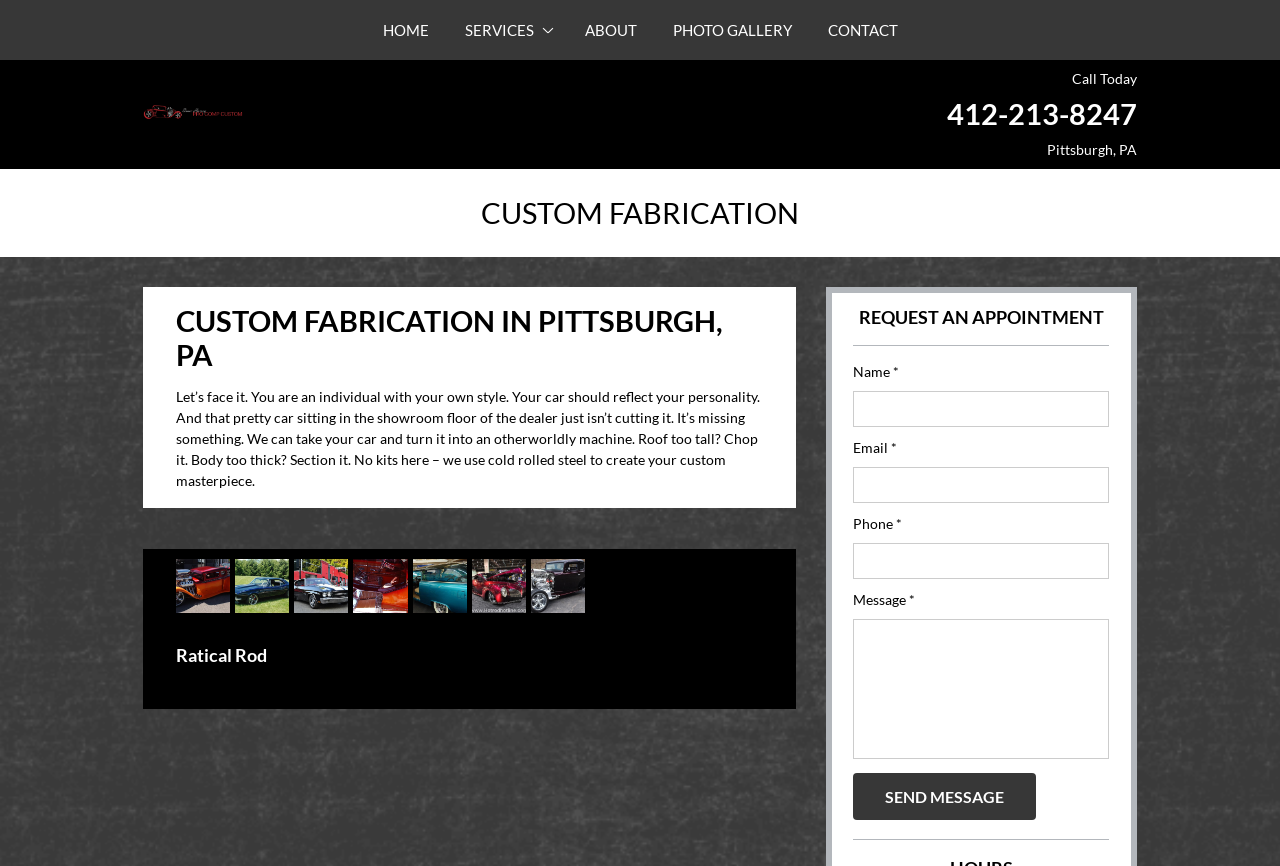With reference to the screenshot, provide a detailed response to the question below:
What is the purpose of the service?

The purpose of the service can be inferred from the text on the webpage, which mentions that Pro Comp Custom can take a car and turn it into an 'otherworldly machine'. This suggests that the service is focused on customizing cars to reflect the owner's personality.